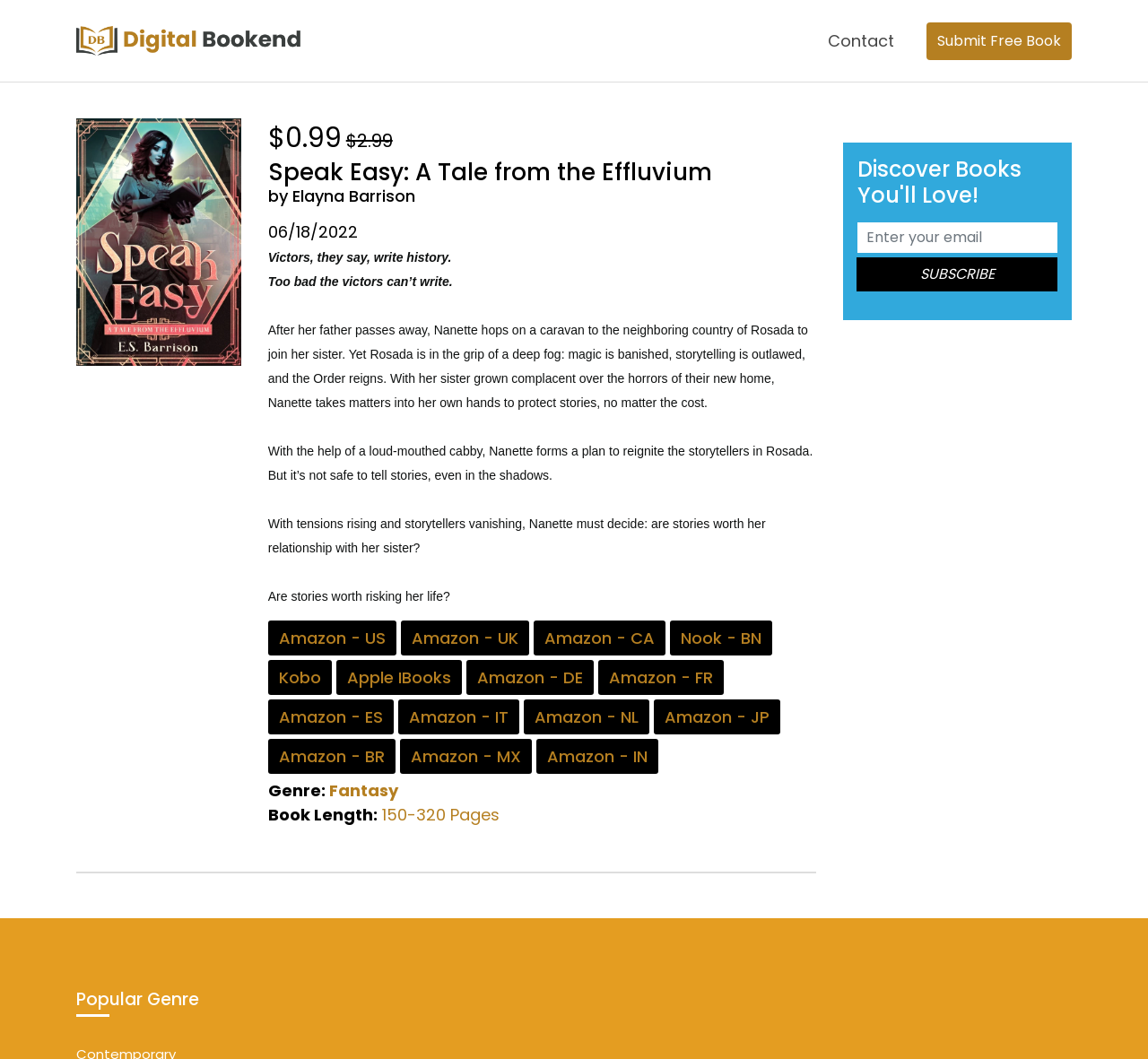Please identify the coordinates of the bounding box that should be clicked to fulfill this instruction: "Click on the Digitalbookend logo".

[0.066, 0.024, 0.262, 0.053]